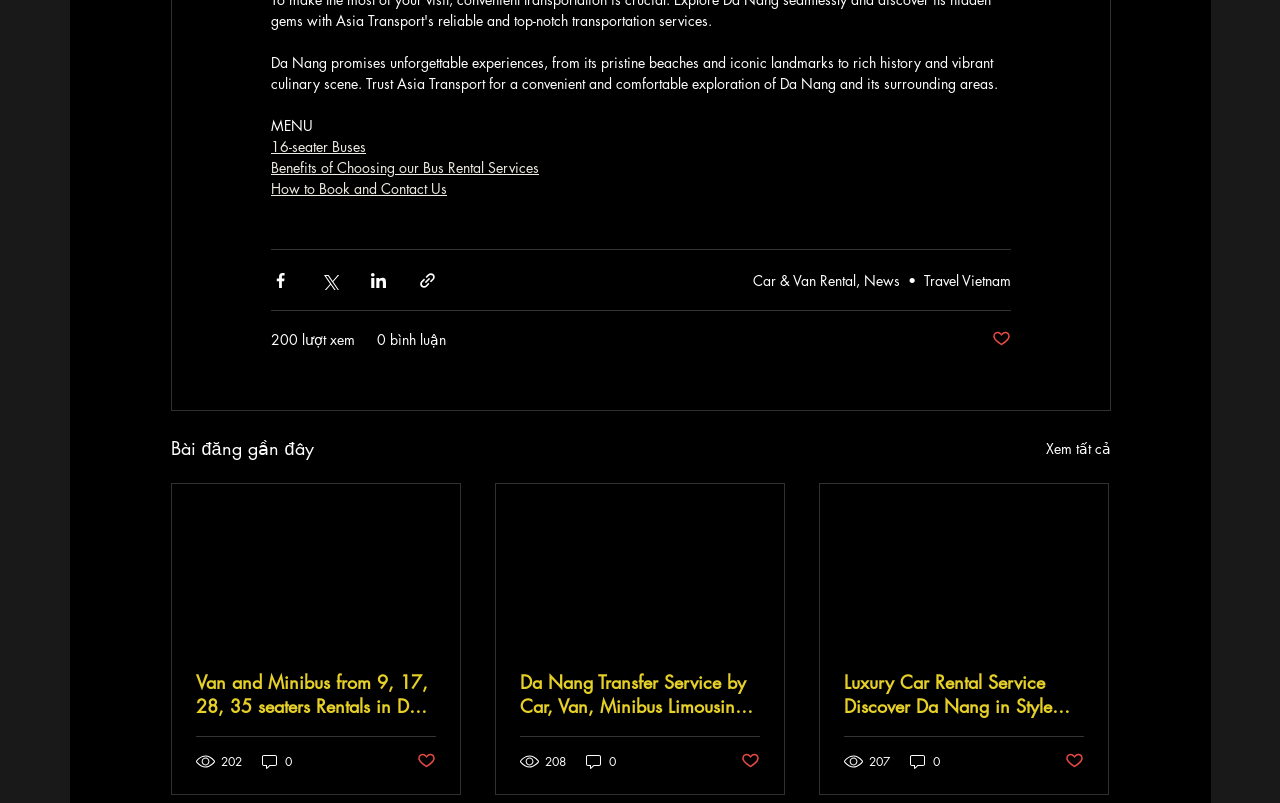What is the main topic of this webpage?
Kindly offer a comprehensive and detailed response to the question.

Based on the static text at the top of the webpage, it appears to be promoting travel to Da Nang, Vietnam, and highlighting the benefits of using Asia Transport for transportation needs.